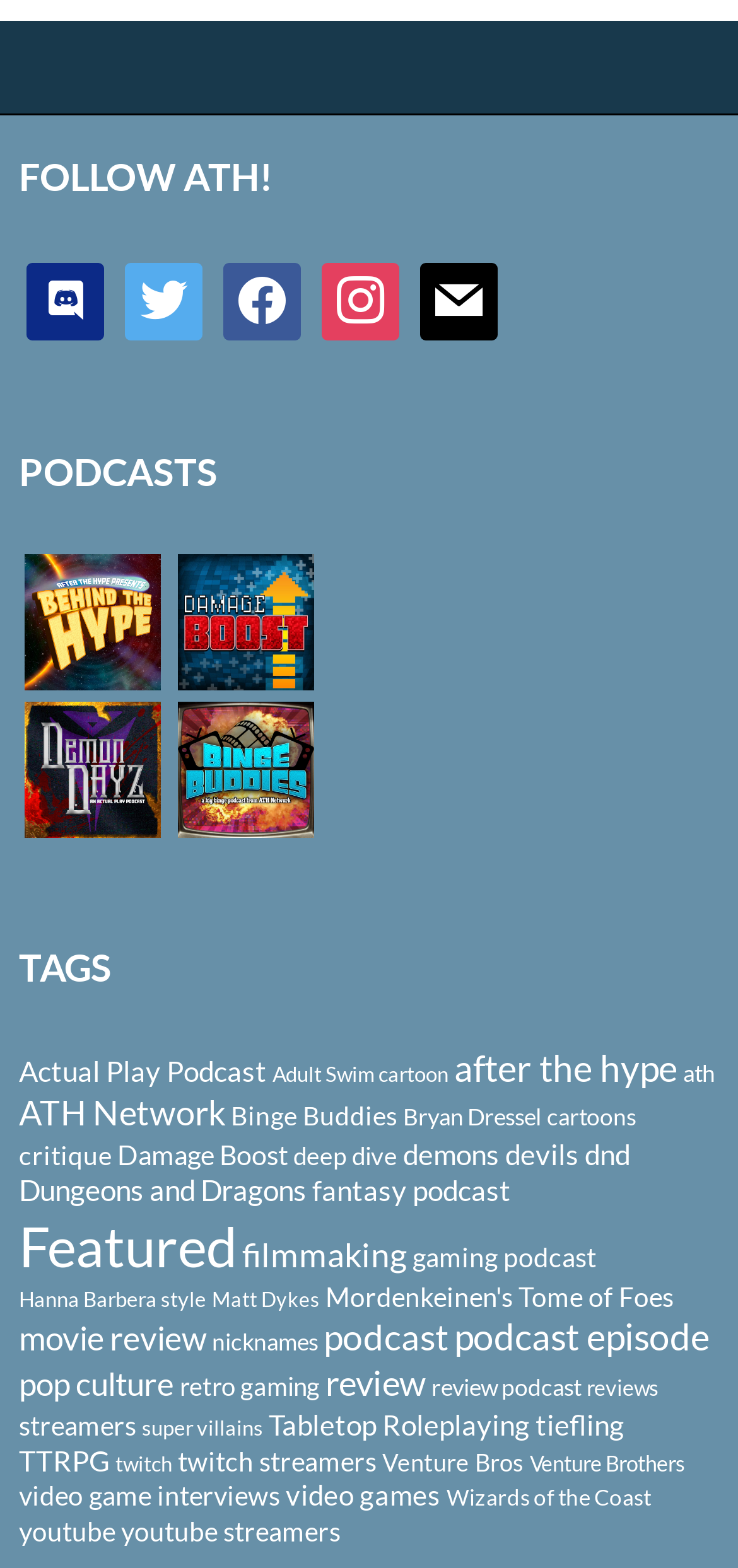Identify the bounding box coordinates of the area you need to click to perform the following instruction: "Listen to a podcast about Dungeons and Dragons".

[0.026, 0.748, 0.415, 0.77]